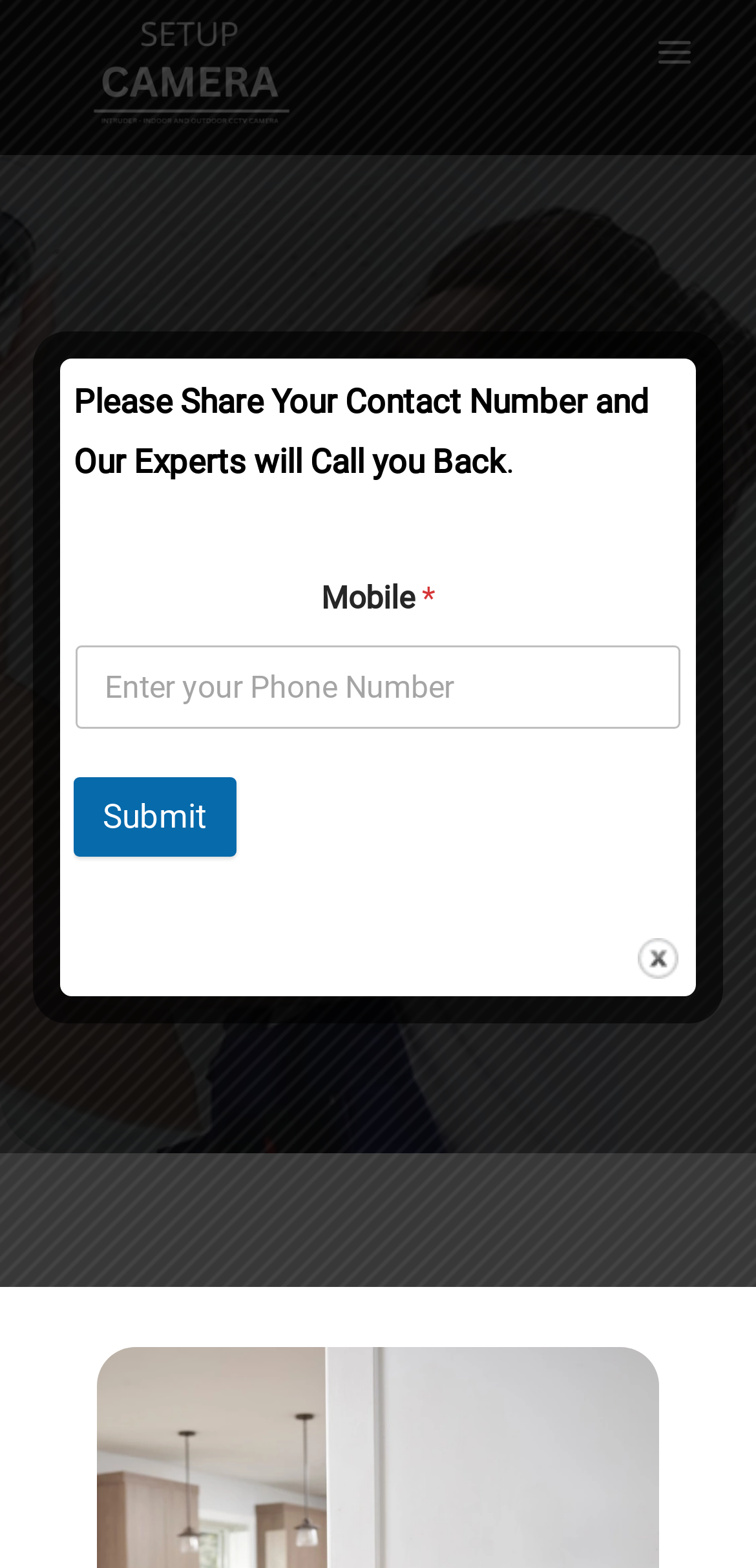What is the purpose of the spinbutton?
Look at the image and answer the question using a single word or phrase.

Enter phone number